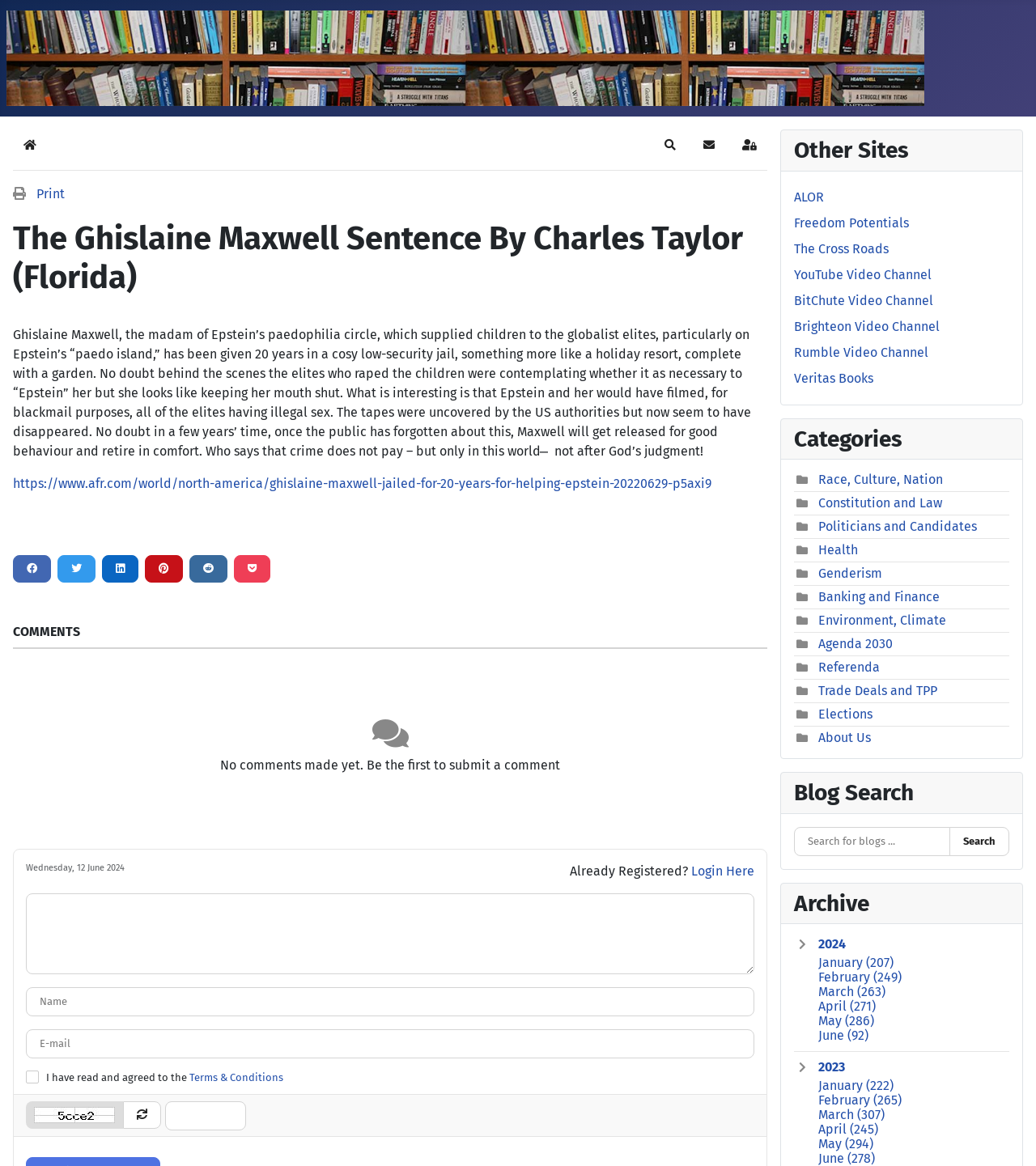Show the bounding box coordinates of the element that should be clicked to complete the task: "Share on facebook".

None